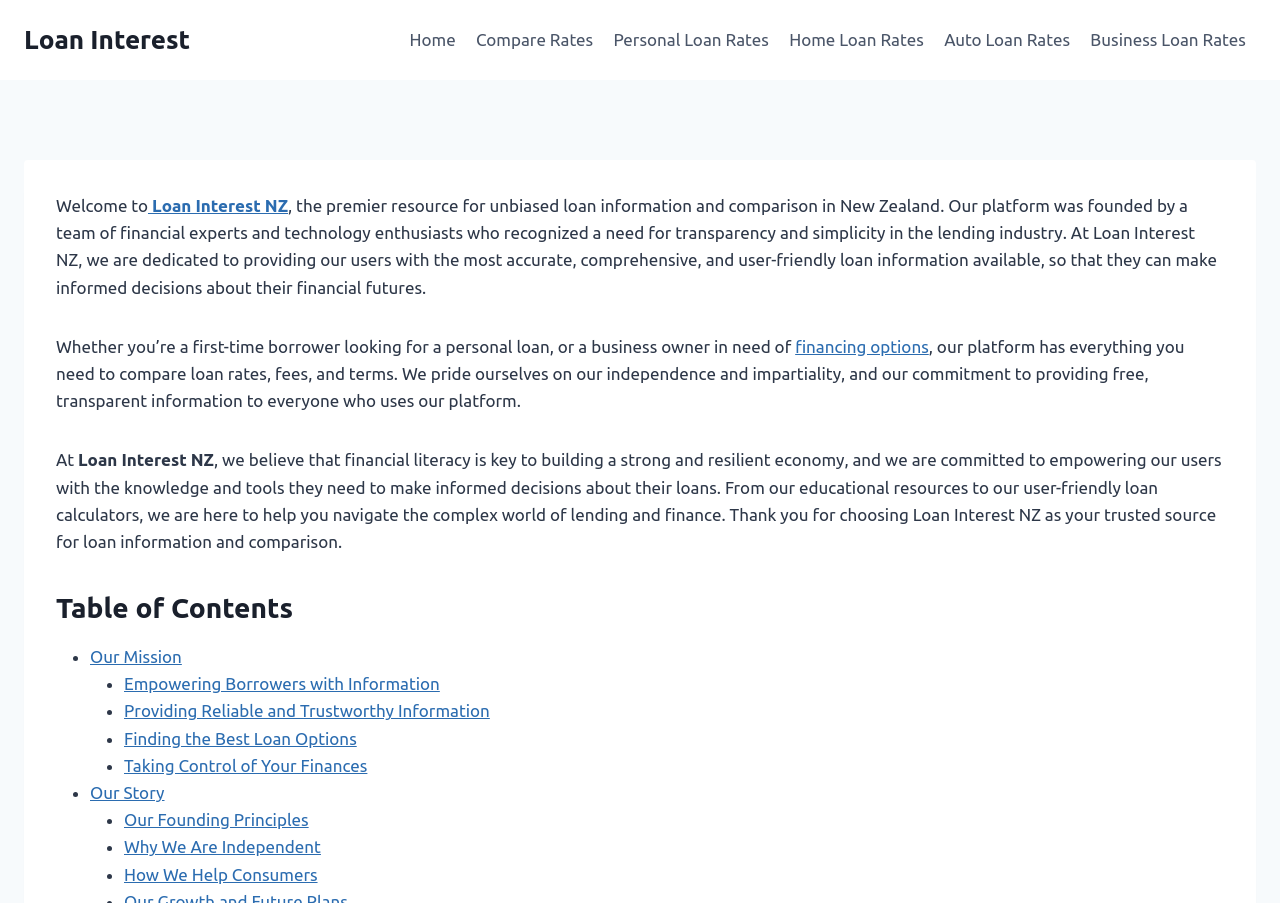Locate the bounding box coordinates of the clickable area to execute the instruction: "Click on Compare Rates". Provide the coordinates as four float numbers between 0 and 1, represented as [left, top, right, bottom].

[0.364, 0.018, 0.471, 0.071]